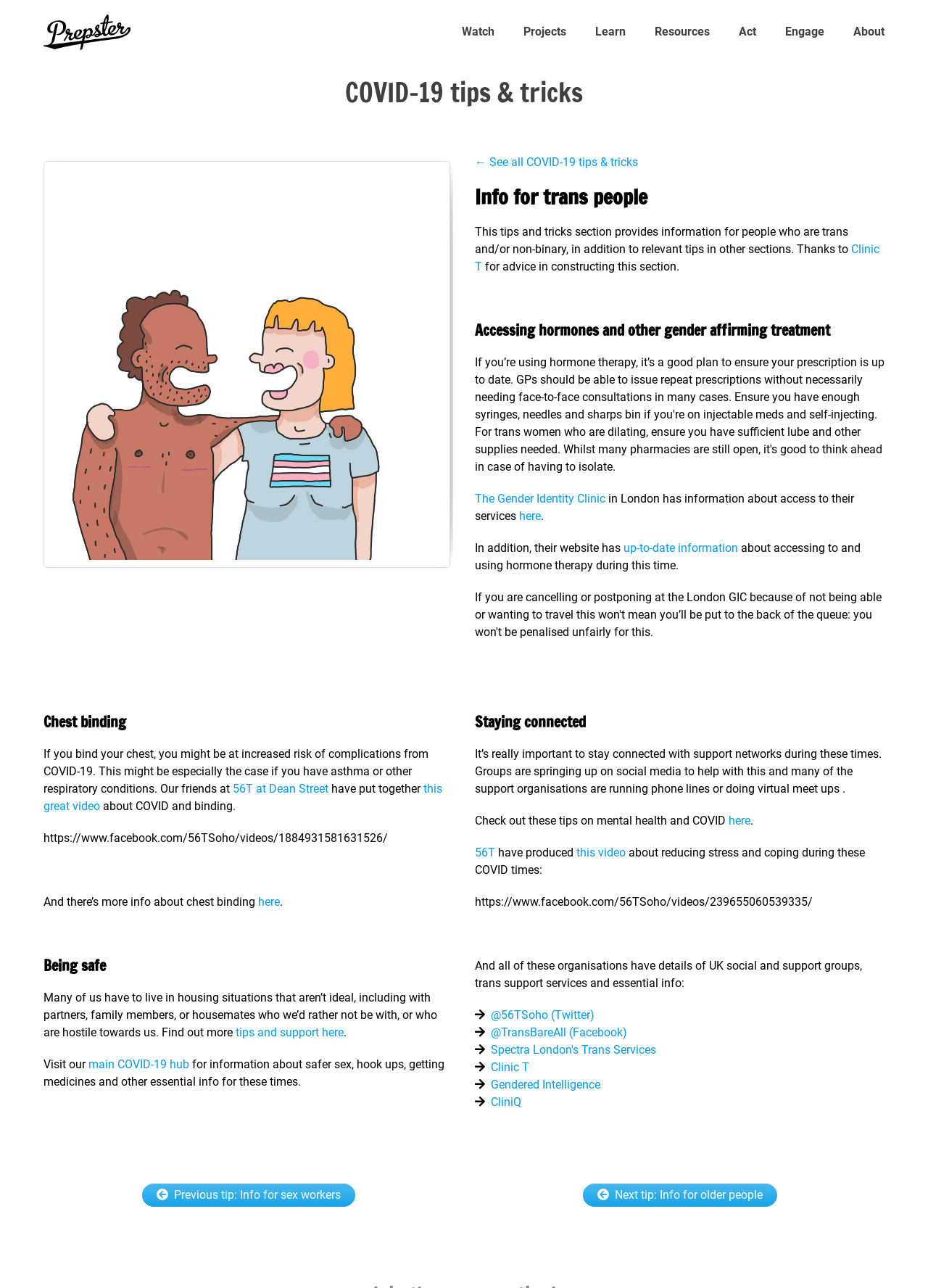What is this webpage about?
Using the details shown in the screenshot, provide a comprehensive answer to the question.

Based on the webpage content, it appears to provide information and resources for trans and non-binary individuals during the COVID-19 pandemic, covering topics such as accessing hormones, chest binding, being safe, and staying connected.